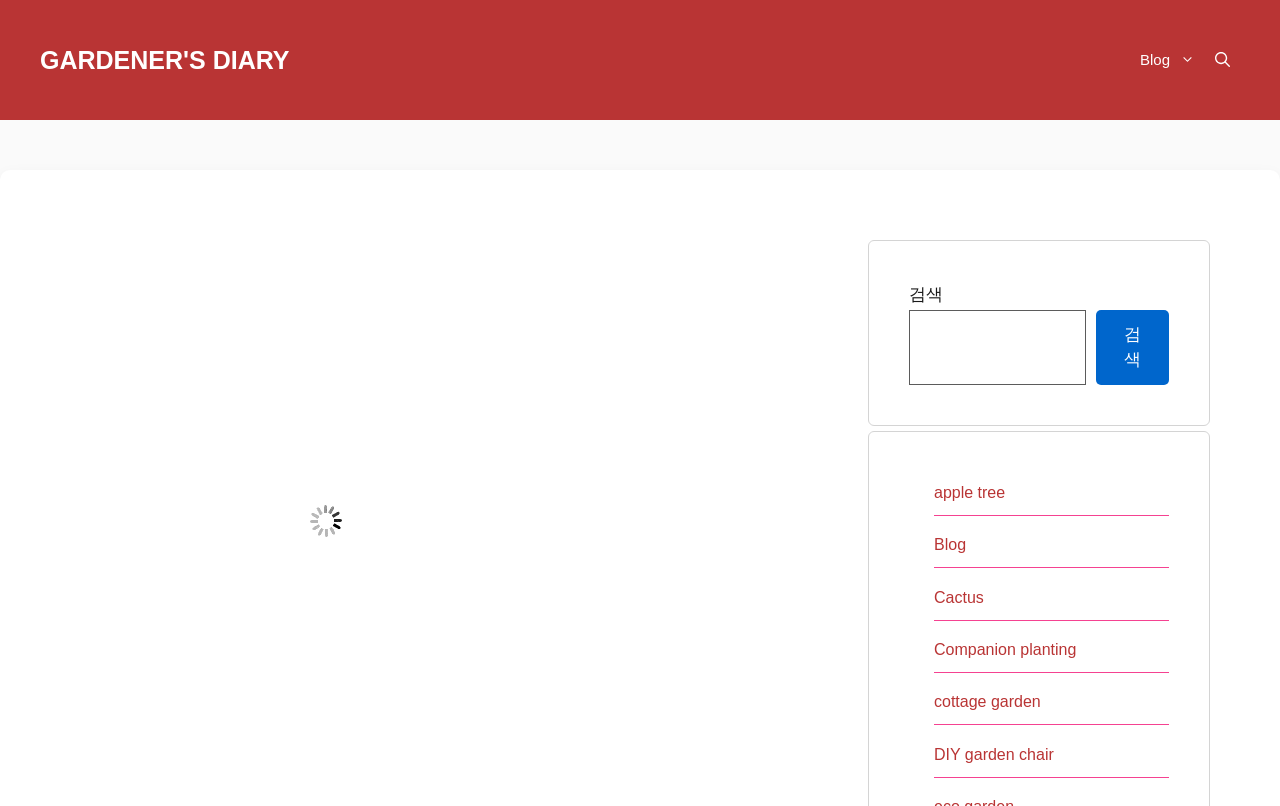Please identify the coordinates of the bounding box for the clickable region that will accomplish this instruction: "Visit the 'apple tree' page".

[0.73, 0.6, 0.785, 0.621]